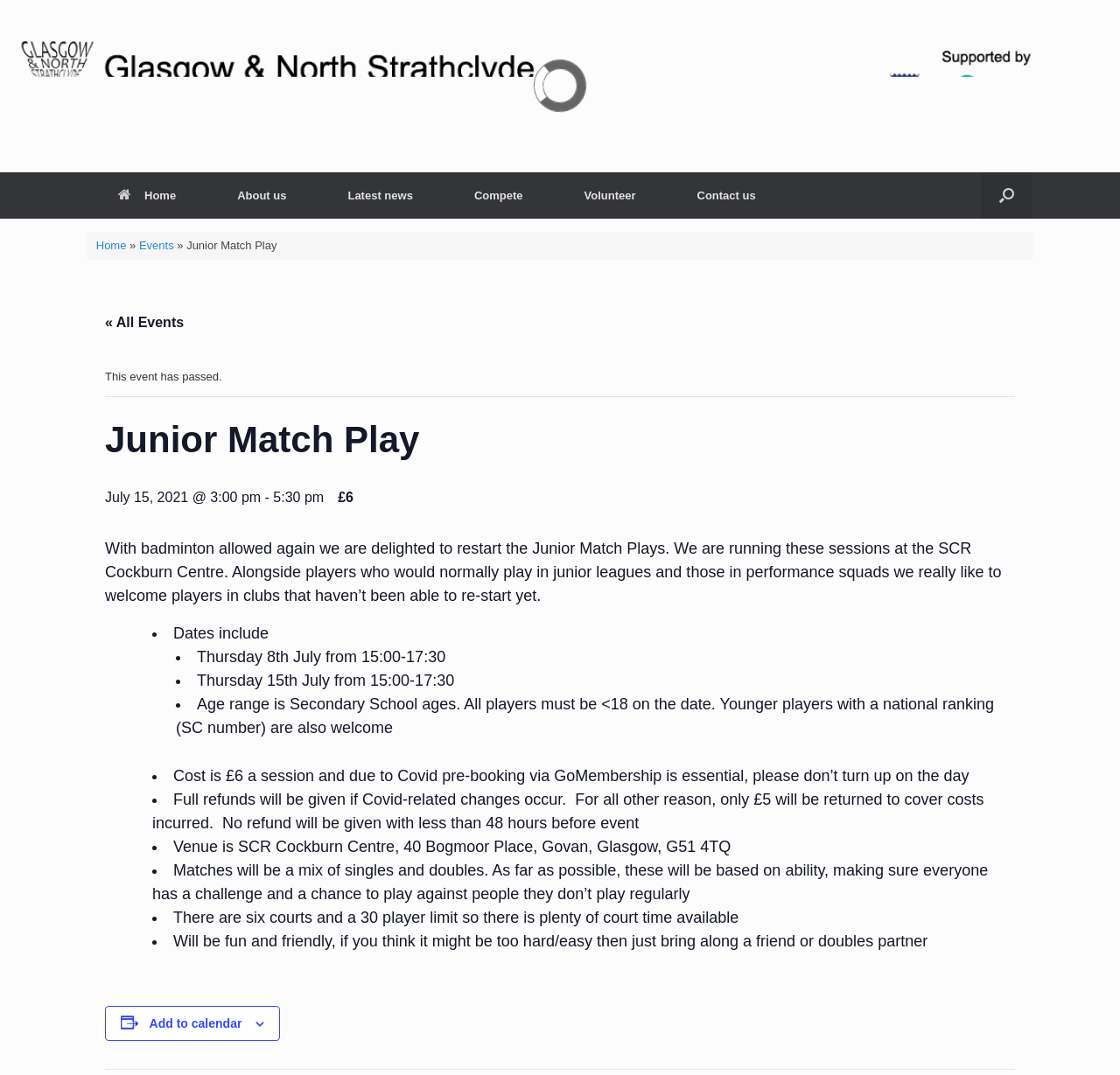Using the description: "G&NS internet homepage header", identify the bounding box of the corresponding UI element in the screenshot.

[0.0, 0.037, 1.0, 0.123]